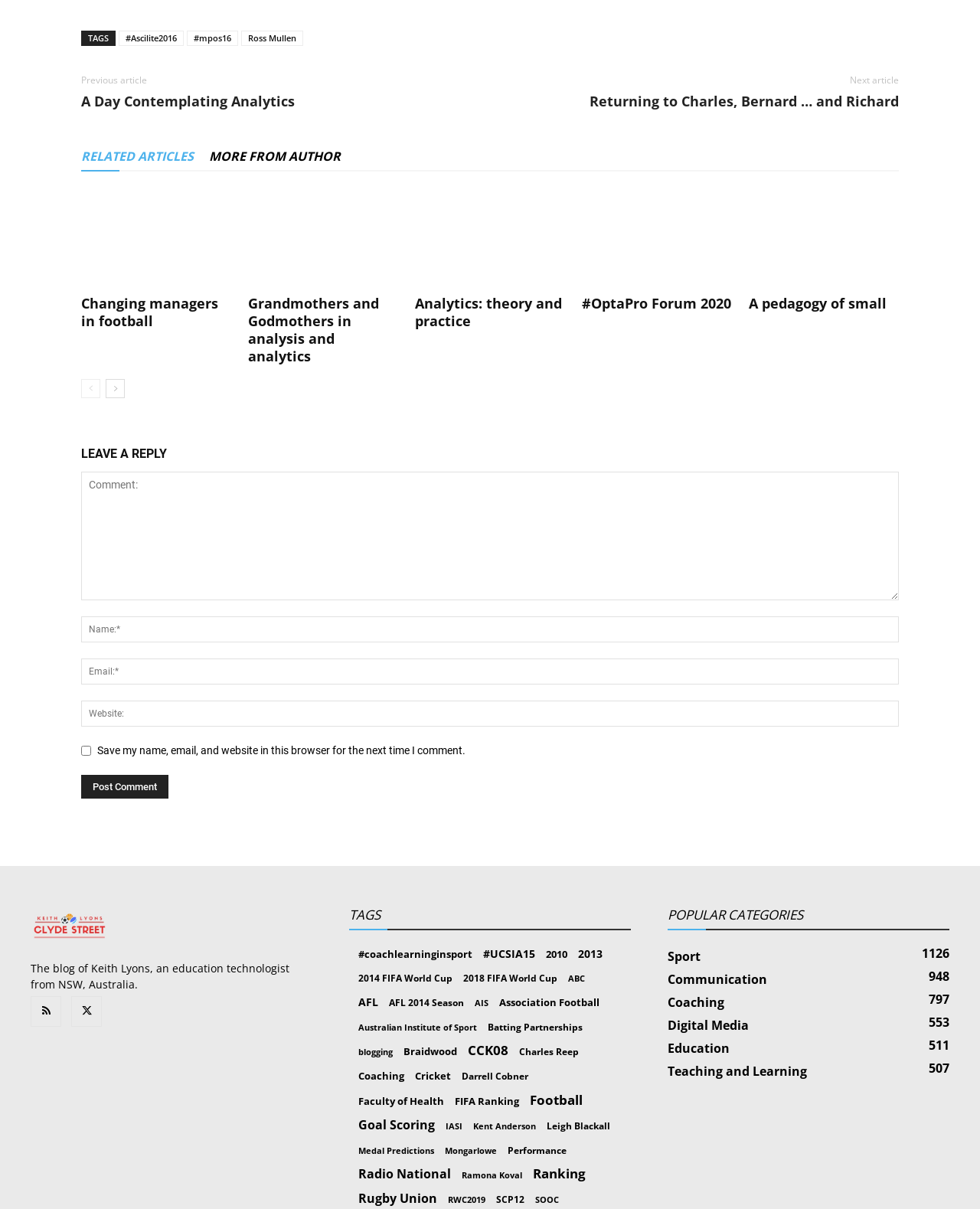Could you indicate the bounding box coordinates of the region to click in order to complete this instruction: "Click on the 'RELATED ARTICLES' link".

[0.083, 0.118, 0.198, 0.14]